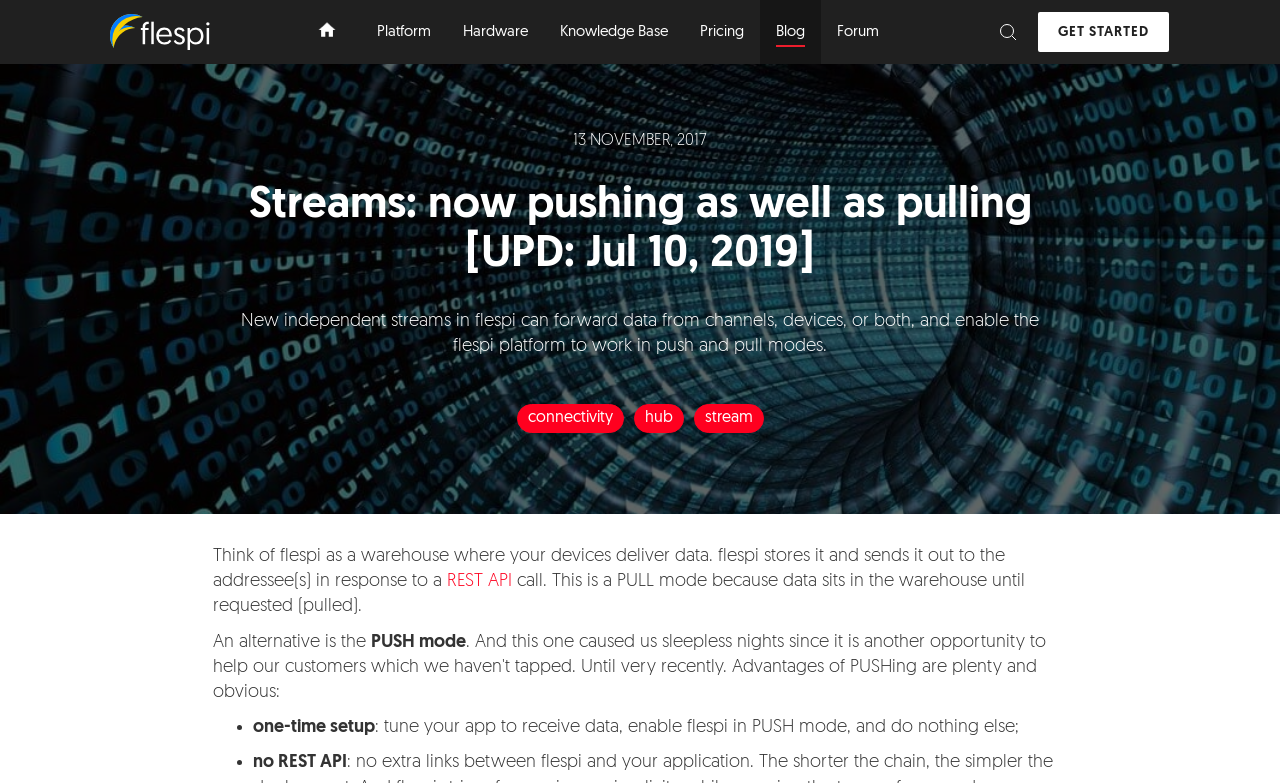Please give a short response to the question using one word or a phrase:
What is the purpose of flespi according to the analogy?

warehouse